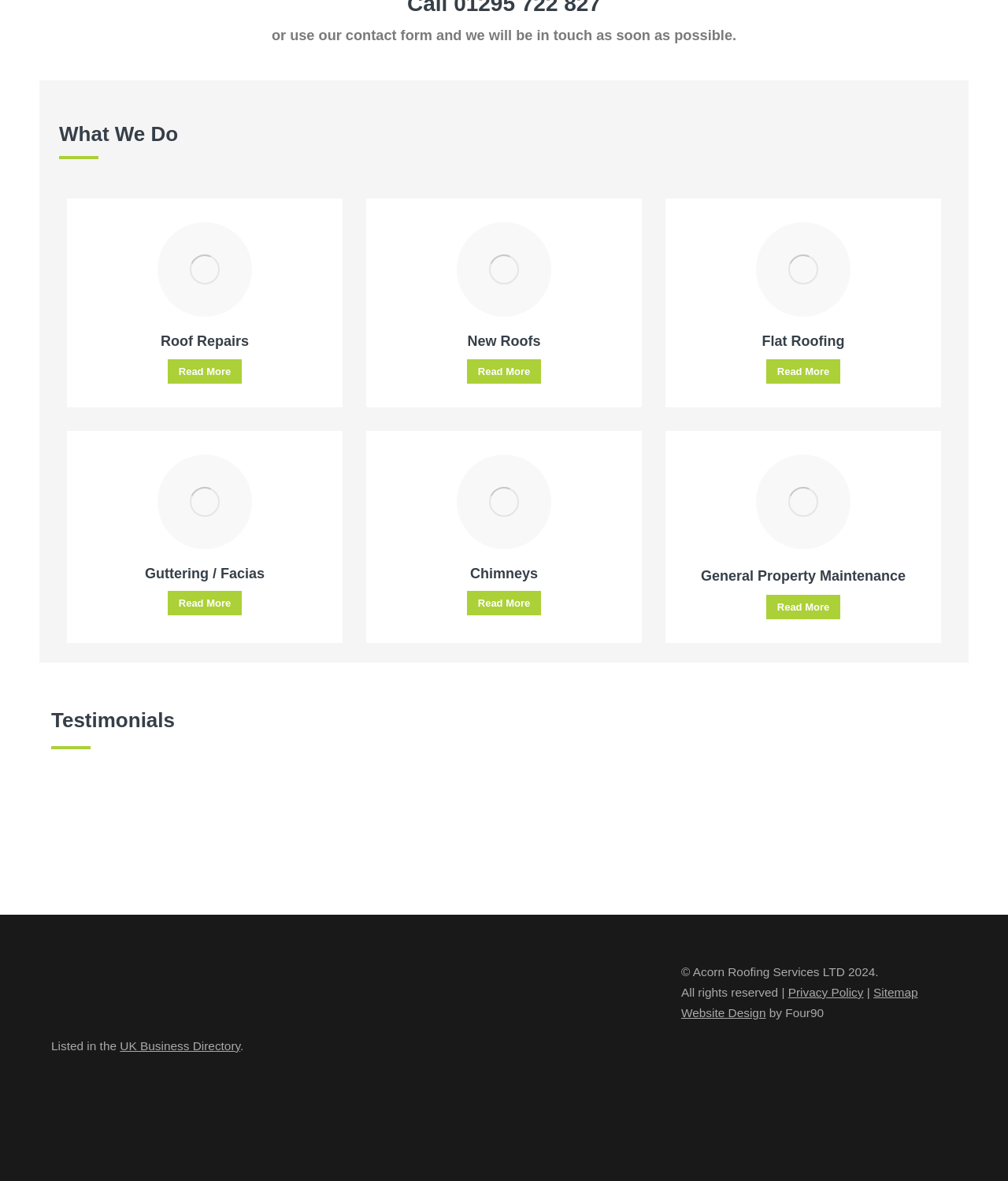What is the name of the directory where Acorn Roofing Services Ltd is listed?
Look at the image and provide a detailed response to the question.

The webpage mentions that Acorn Roofing Services Ltd is listed in the UK Business Directory, which is a directory that lists businesses.